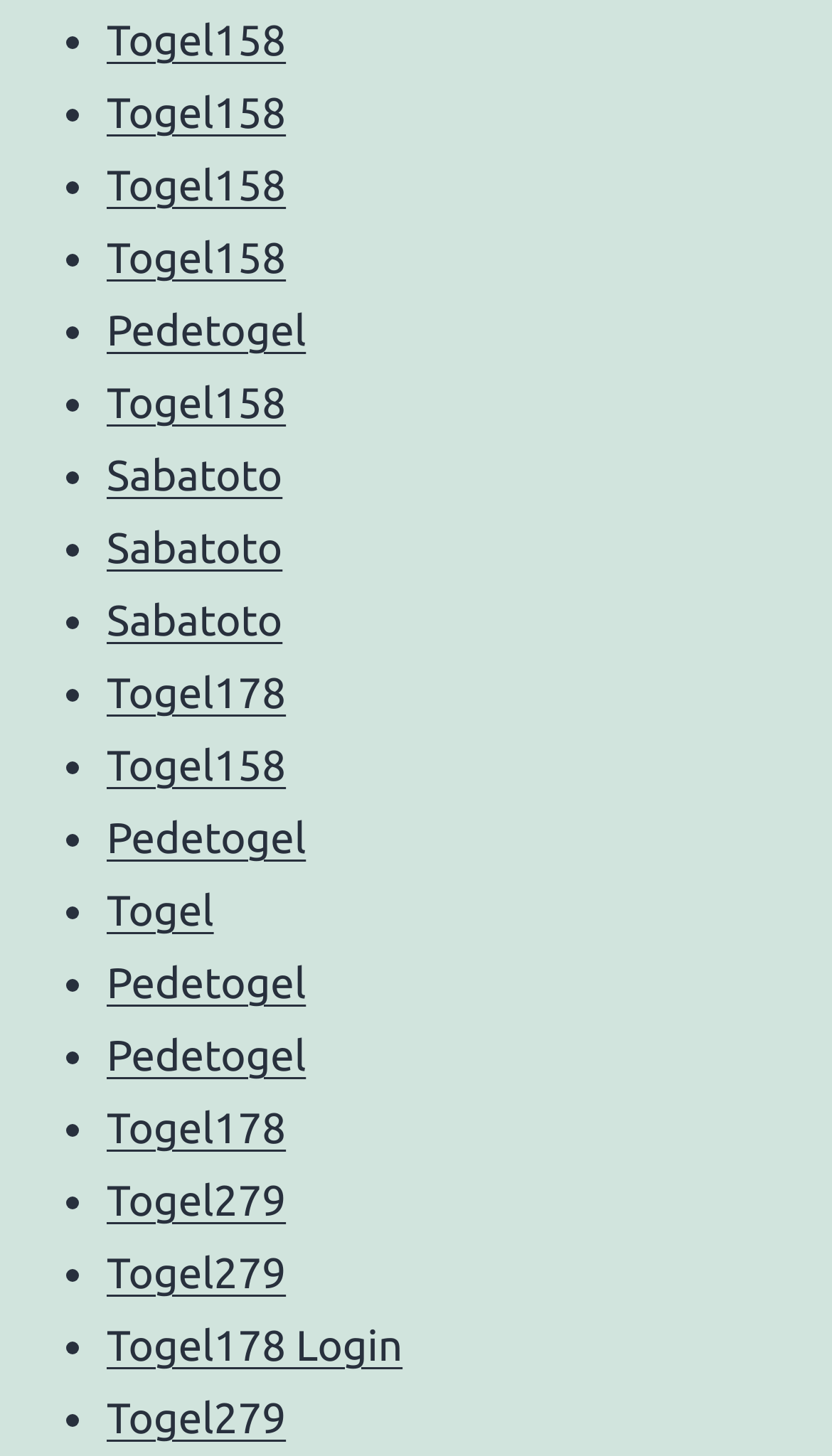Identify the bounding box of the HTML element described here: "title="Forward Dance Company"". Provide the coordinates as four float numbers between 0 and 1: [left, top, right, bottom].

None